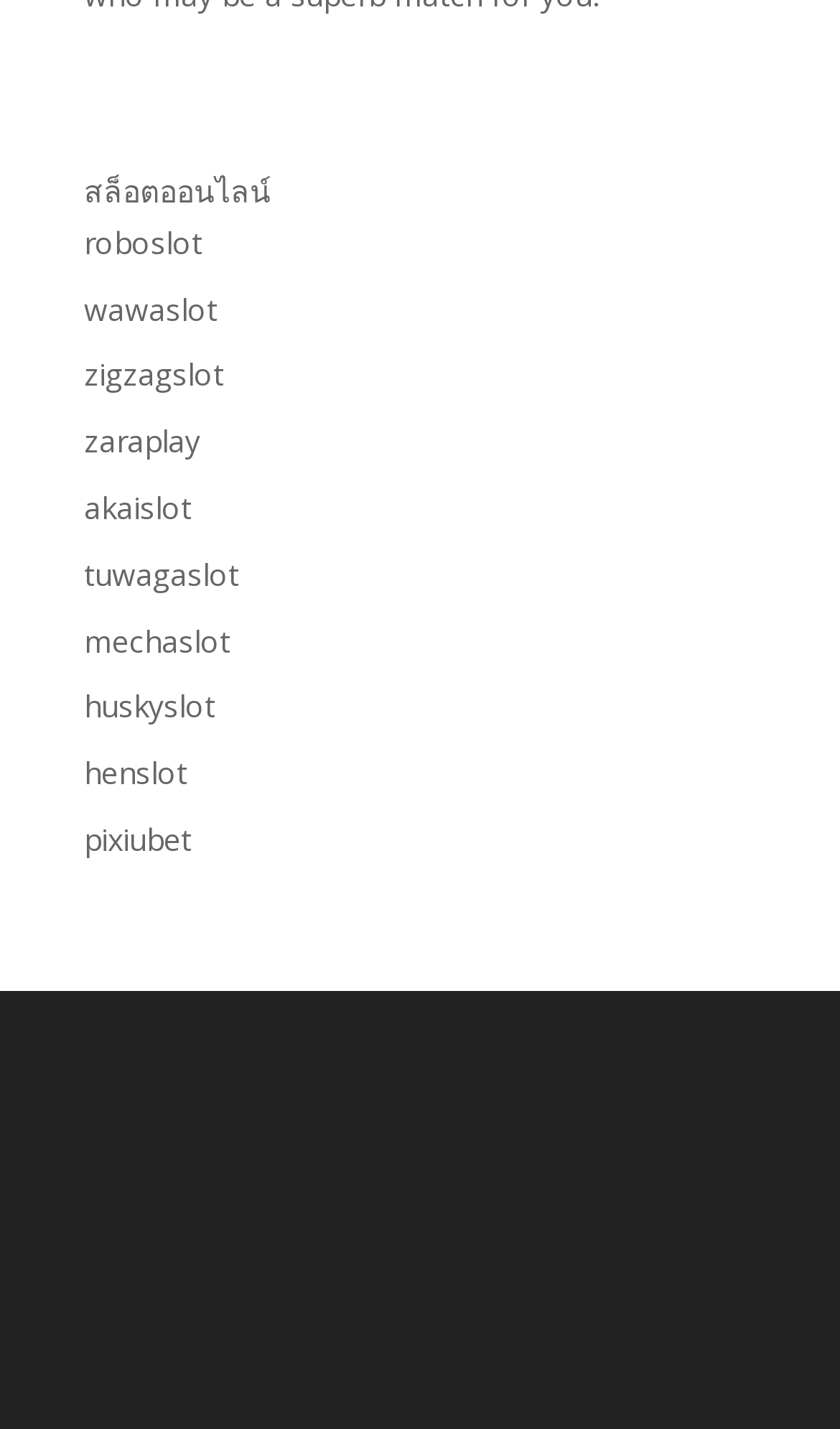Determine the bounding box coordinates of the clickable region to execute the instruction: "visit สล็อตออนไลน์ website". The coordinates should be four float numbers between 0 and 1, denoted as [left, top, right, bottom].

[0.1, 0.119, 0.323, 0.148]